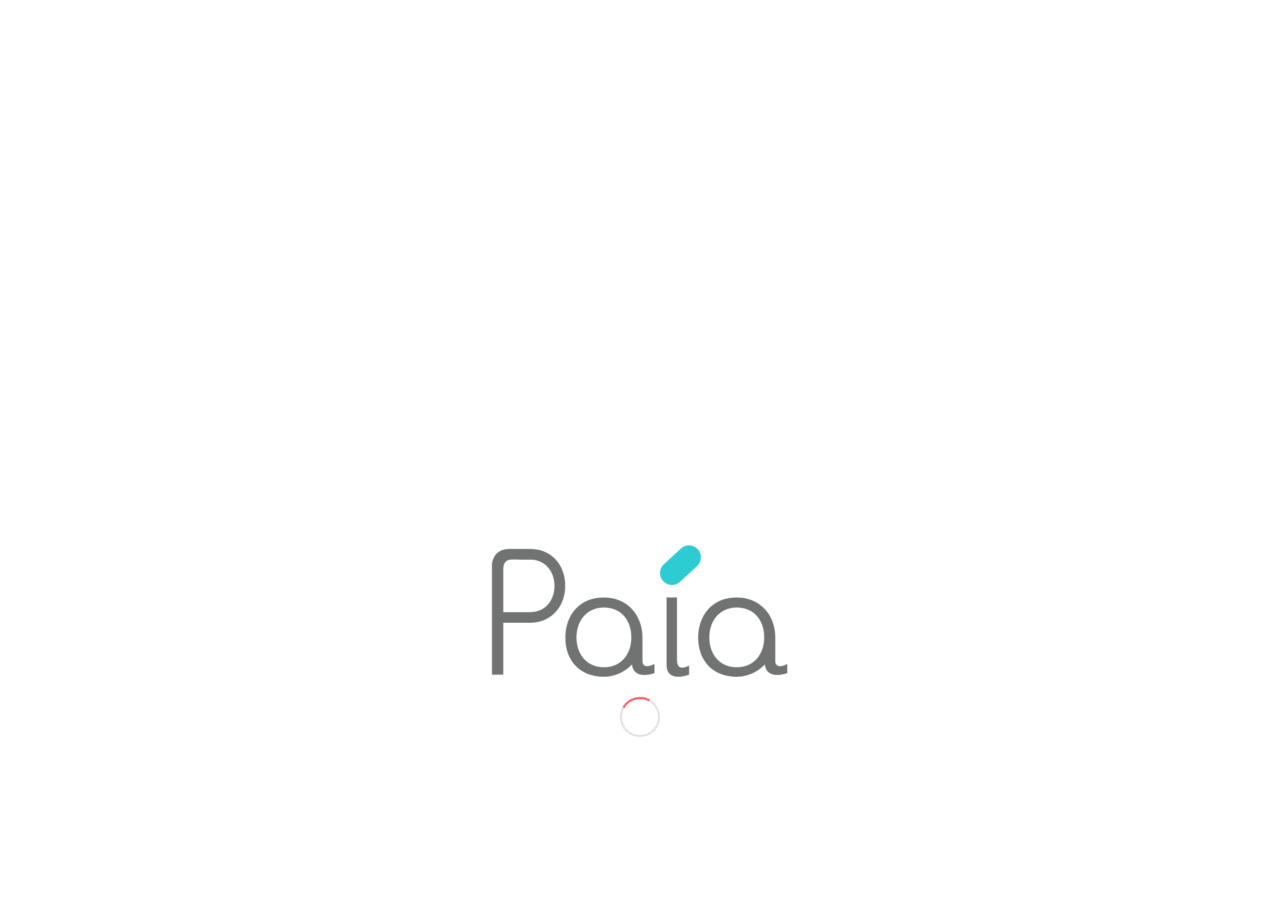Specify the bounding box coordinates for the region that must be clicked to perform the given instruction: "Learn about the Introduction to Climate Strategy and Carbon Markets course".

[0.139, 0.152, 0.452, 0.176]